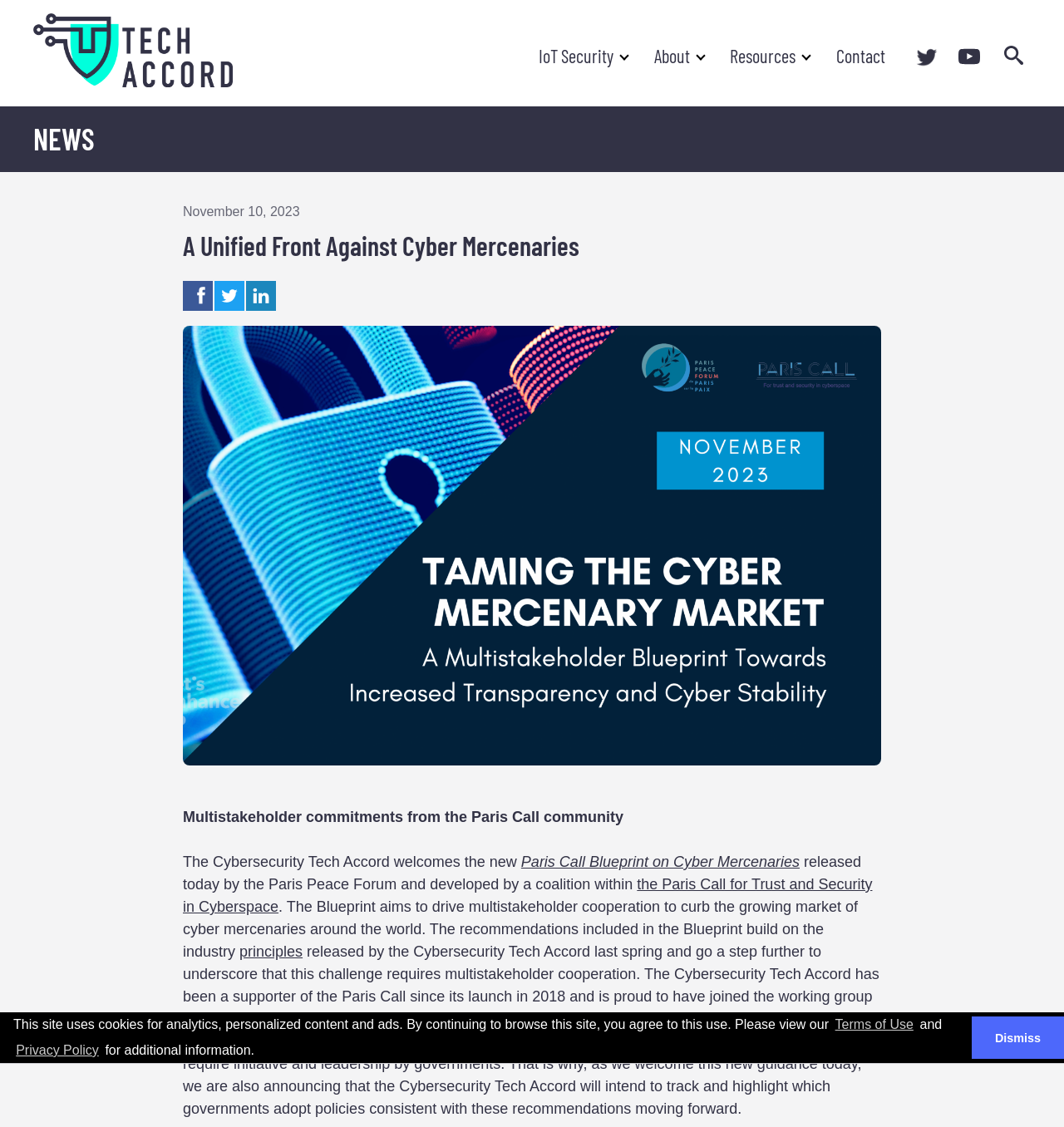Identify the bounding box coordinates of the clickable section necessary to follow the following instruction: "Search for something". The coordinates should be presented as four float numbers from 0 to 1, i.e., [left, top, right, bottom].

[0.934, 0.035, 0.969, 0.067]